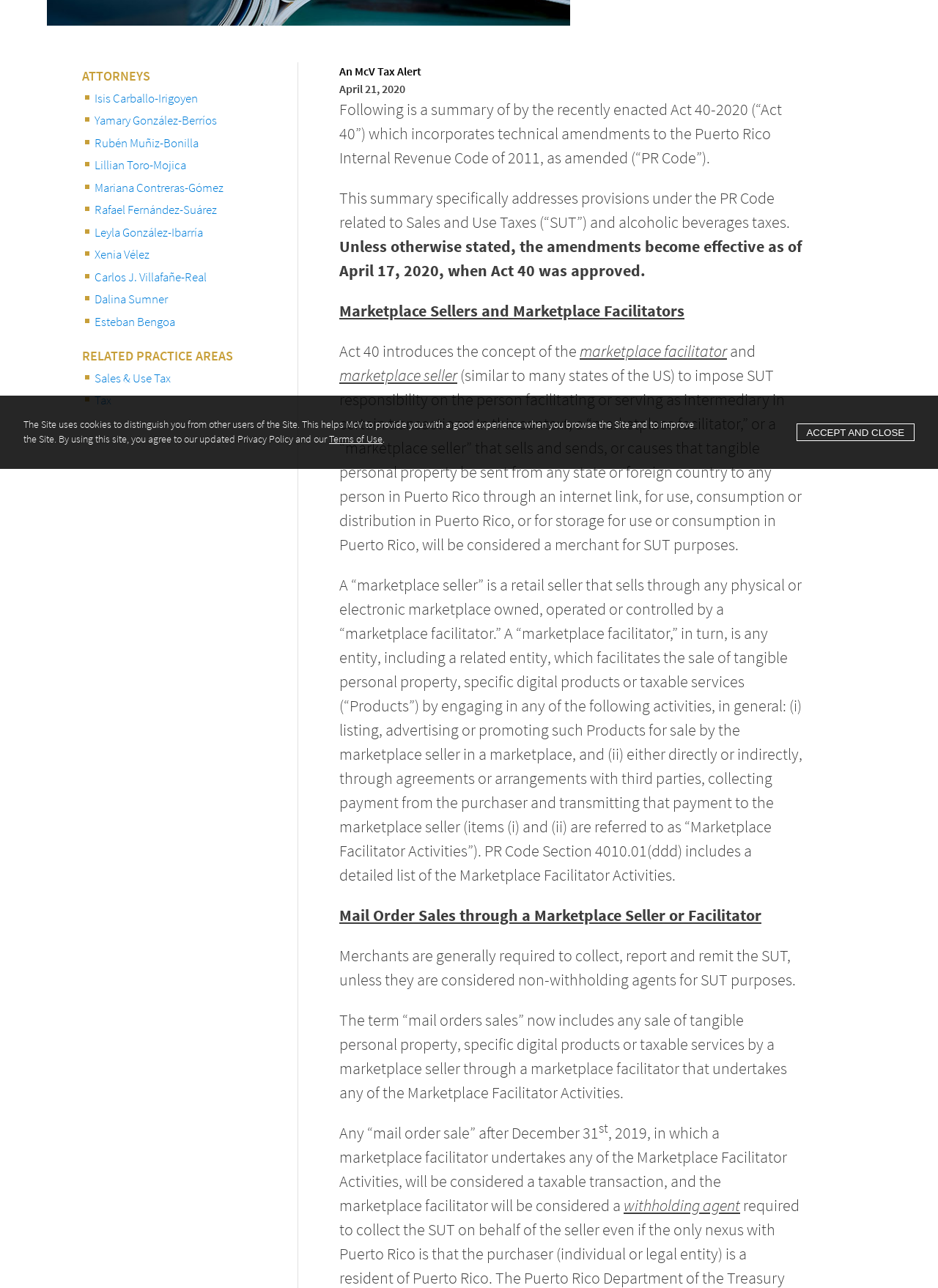Using the provided element description: "Sales & Use Tax", determine the bounding box coordinates of the corresponding UI element in the screenshot.

[0.101, 0.287, 0.182, 0.3]